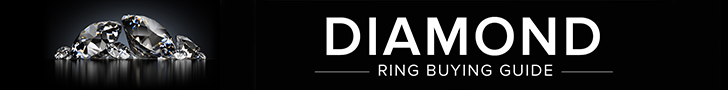Please provide a one-word or phrase answer to the question: 
What is the font style of the text 'DIAMOND'?

Bold, capital letters